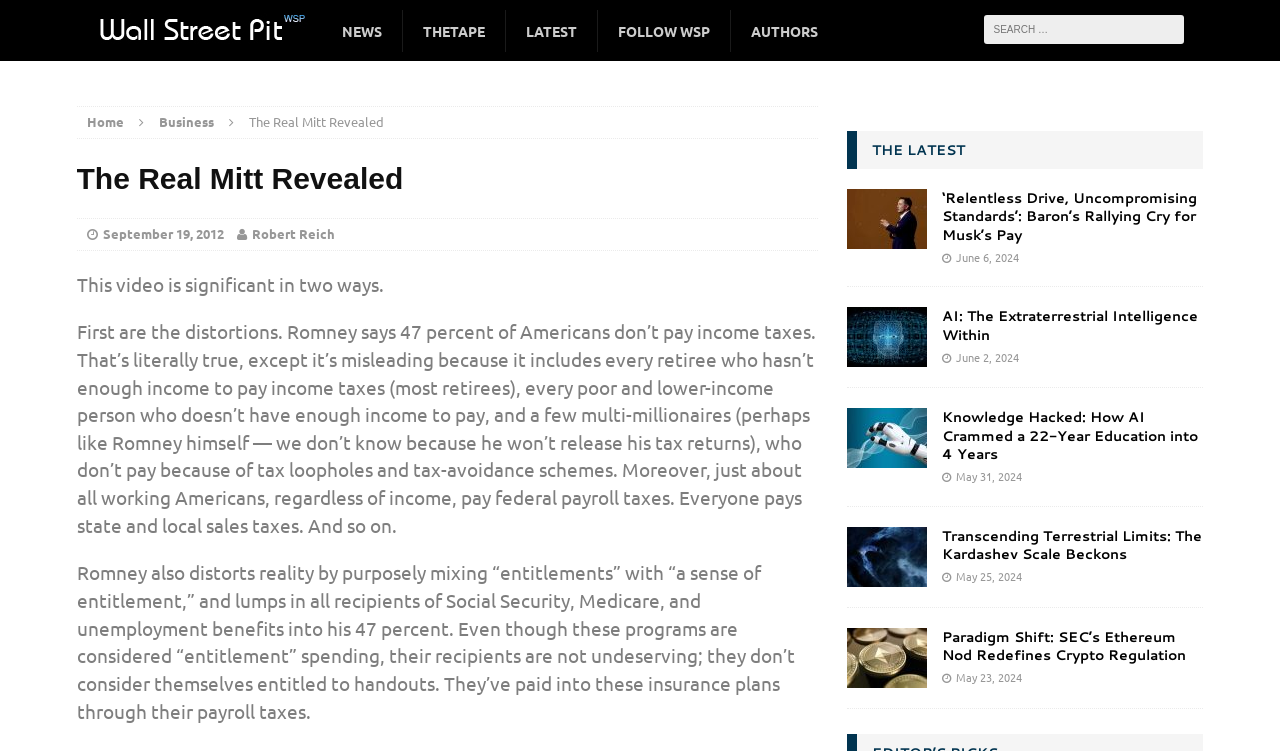How many latest articles are listed?
Using the details shown in the screenshot, provide a comprehensive answer to the question.

I counted the number of link elements with article titles and dates under the 'THE LATEST' heading, and found 5 articles listed.